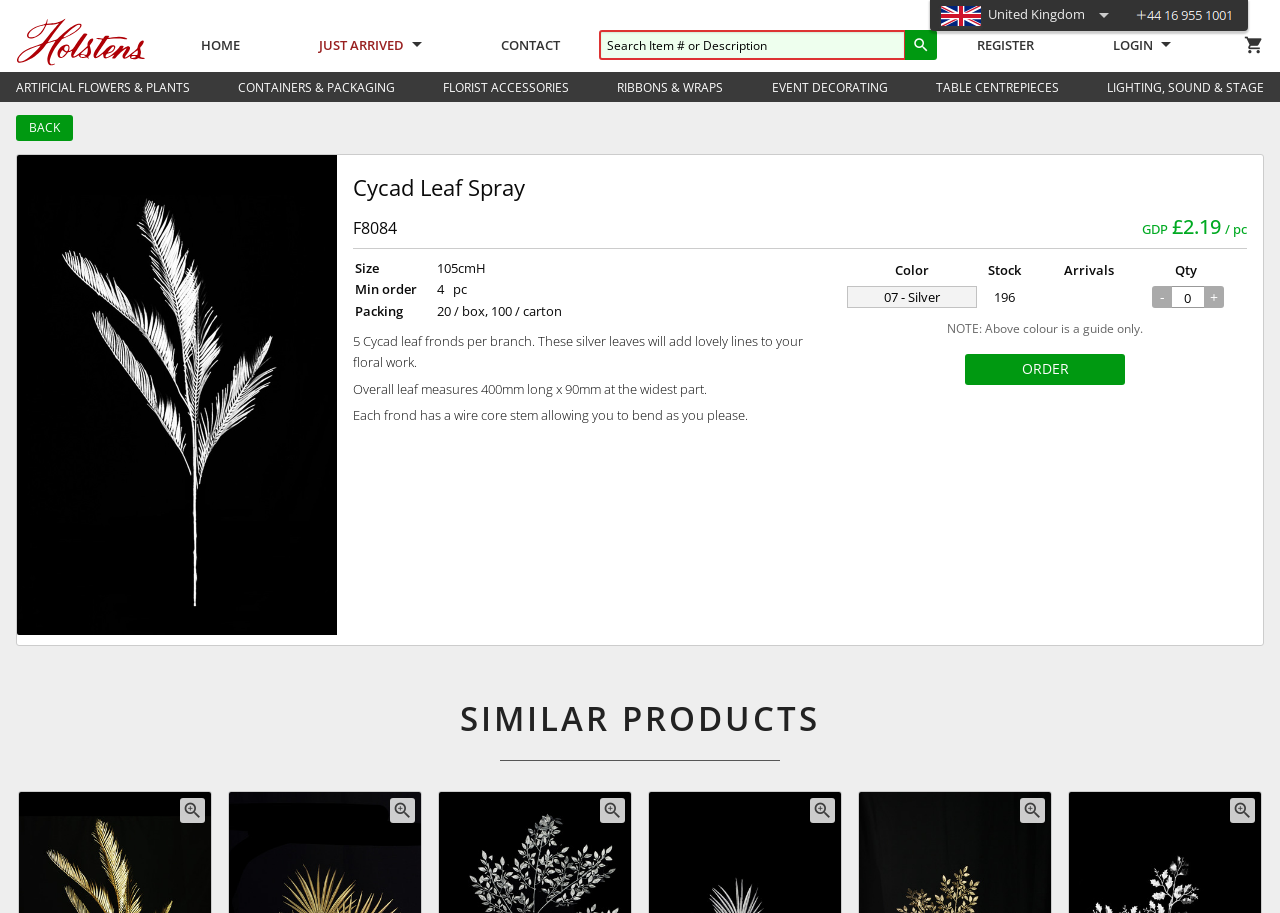Predict the bounding box coordinates for the UI element described as: "parent_node: -+ name="quantity" placeholder="0"". The coordinates should be four float numbers between 0 and 1, presented as [left, top, right, bottom].

[0.916, 0.313, 0.941, 0.337]